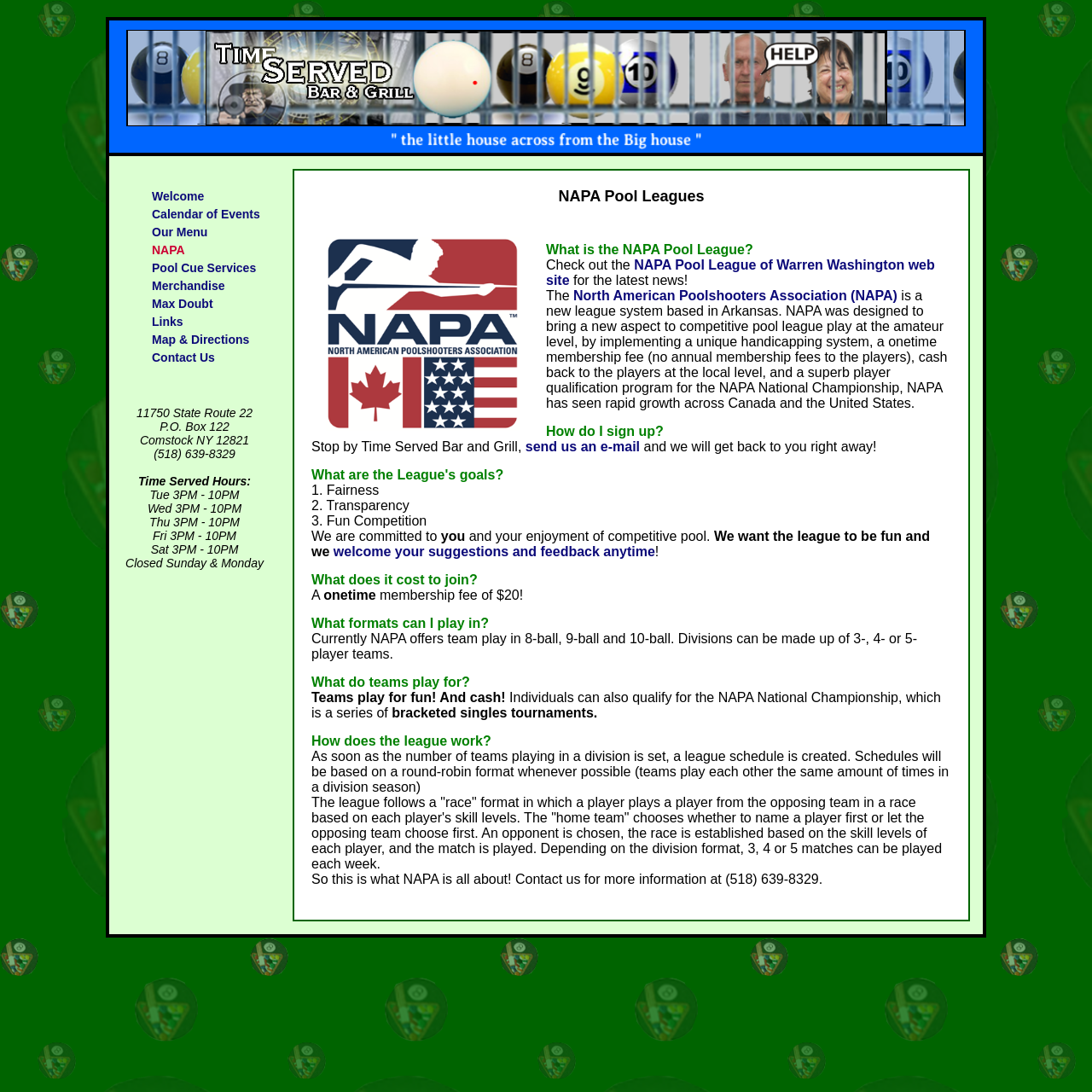Please identify the coordinates of the bounding box for the clickable region that will accomplish this instruction: "Get more information about the league by calling (518) 639-8329".

[0.141, 0.409, 0.216, 0.422]